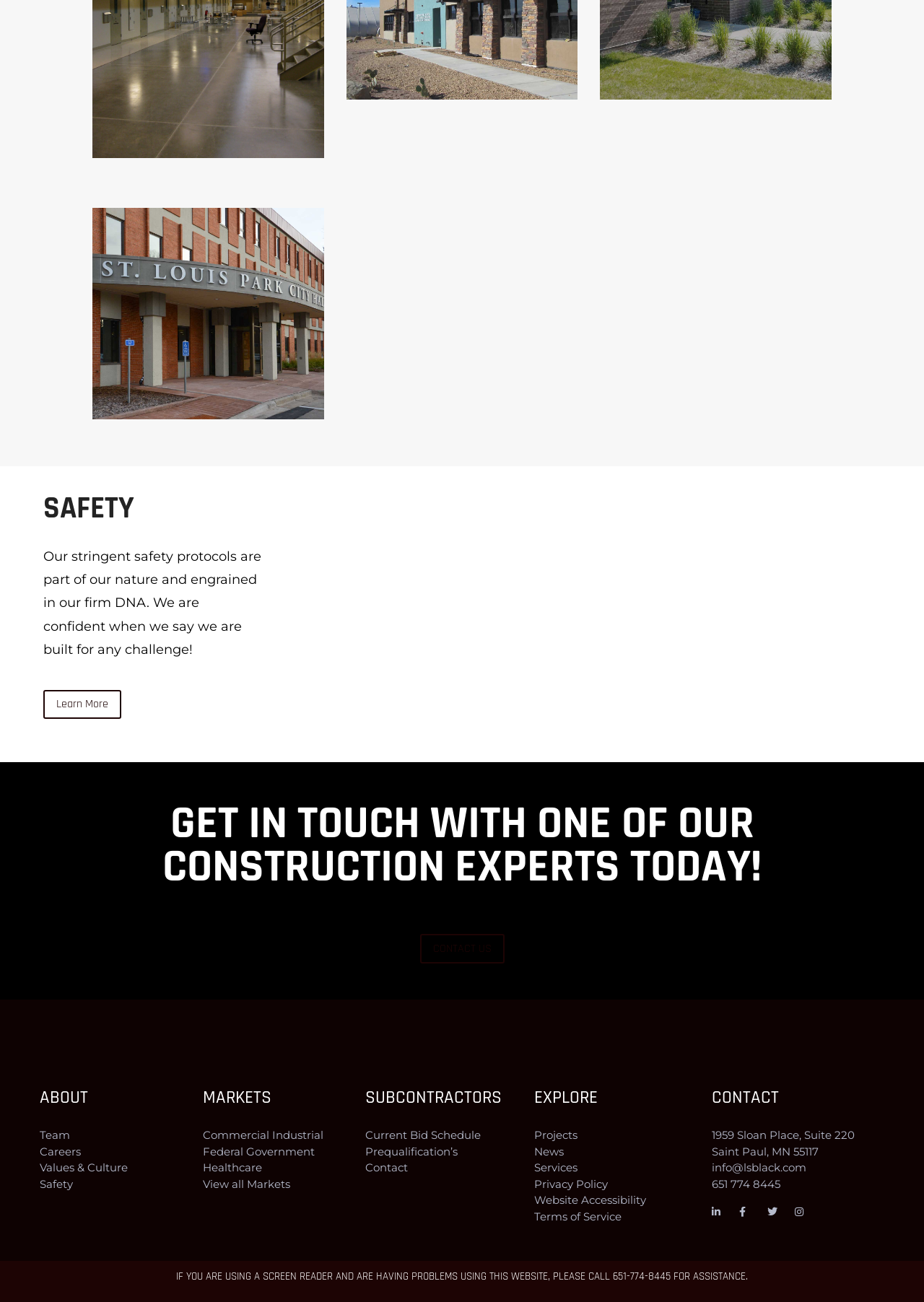Given the description of the UI element: "Website Accessibility", predict the bounding box coordinates in the form of [left, top, right, bottom], with each value being a float between 0 and 1.

[0.578, 0.916, 0.756, 0.928]